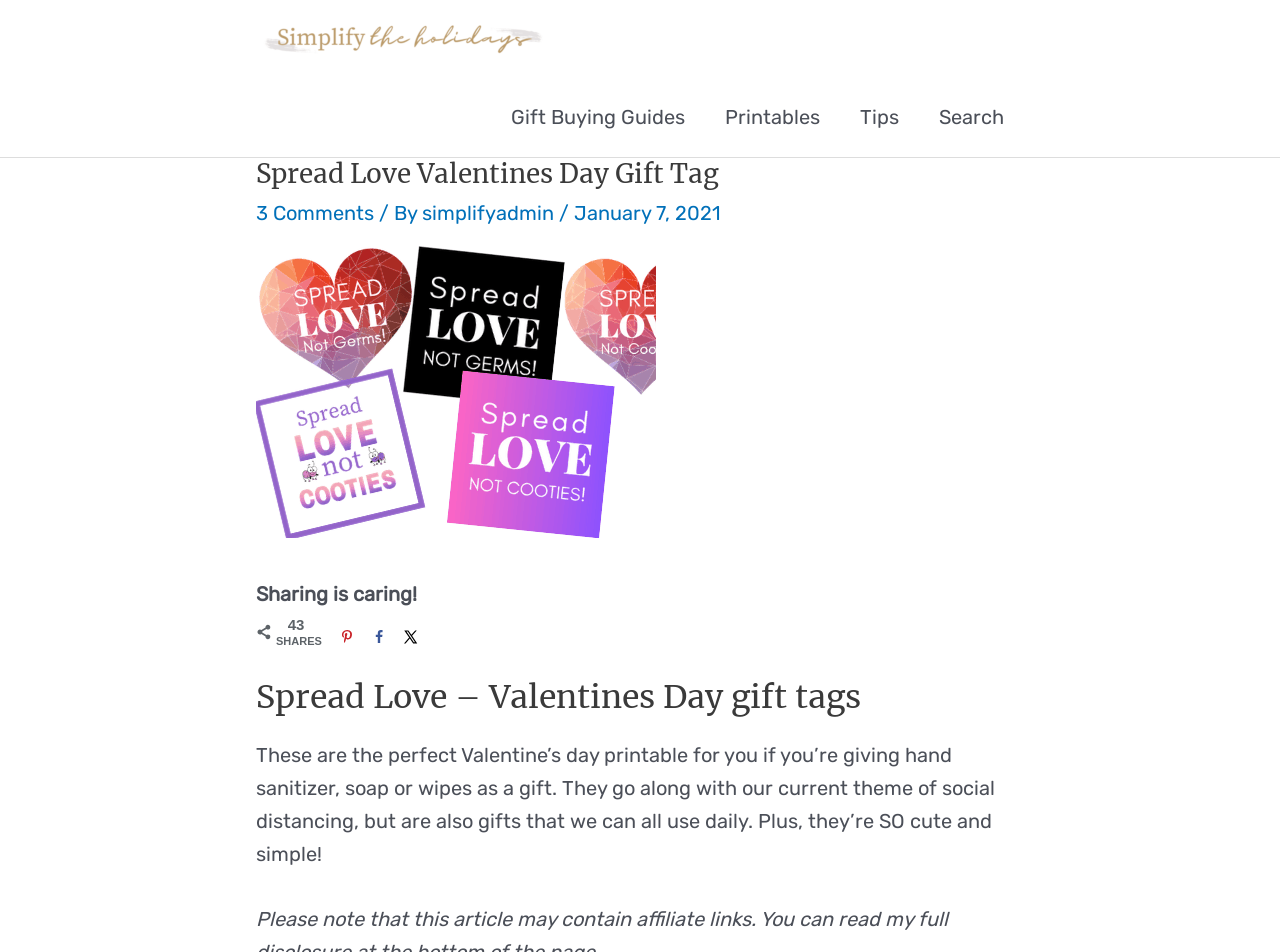Determine the bounding box coordinates of the target area to click to execute the following instruction: "Read the comments of this post."

[0.2, 0.211, 0.292, 0.237]